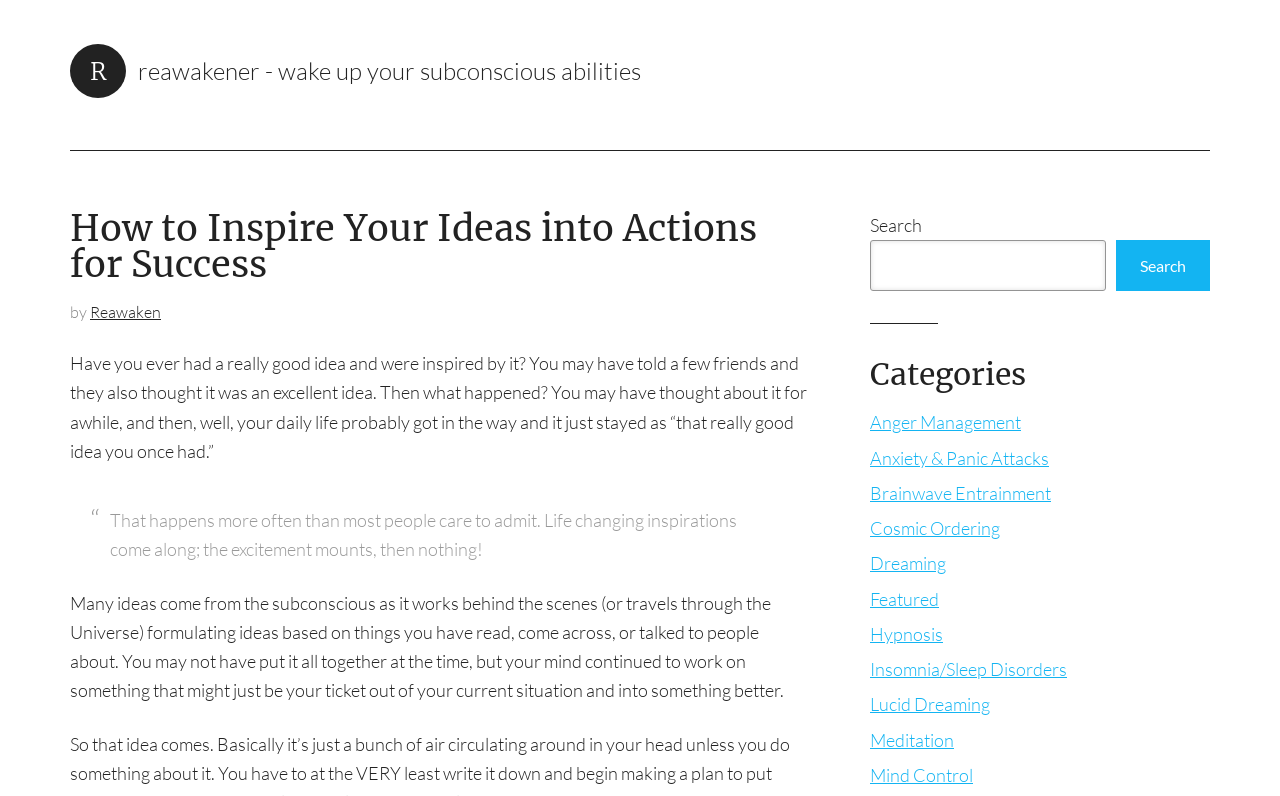Is there a search function on the webpage?
Based on the image, answer the question in a detailed manner.

There is a search function on the webpage, located below the main heading, which consists of a search box and a search button.